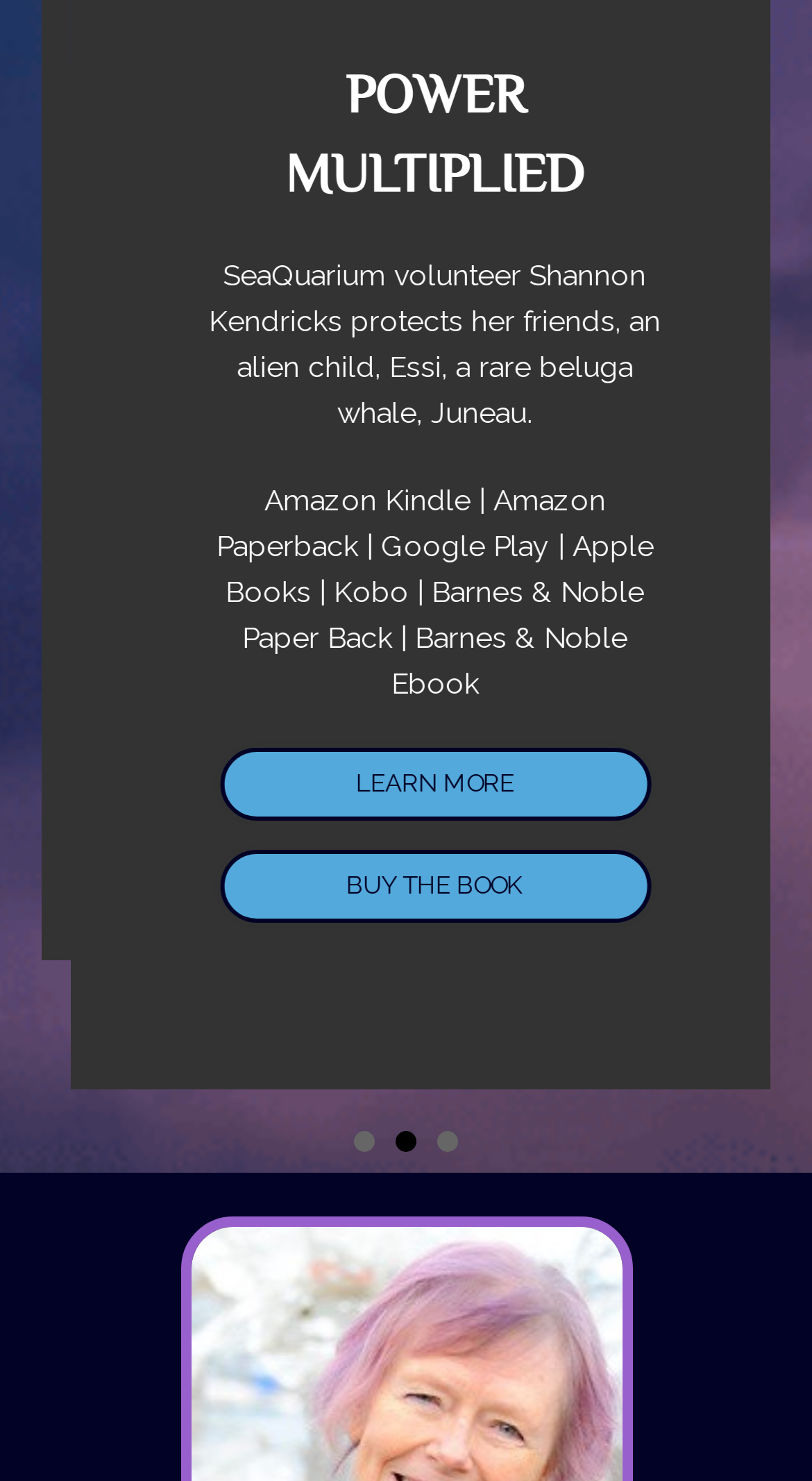Provide the bounding box coordinates of the UI element that matches the description: "Barnes & Noble".

[0.374, 0.301, 0.636, 0.324]